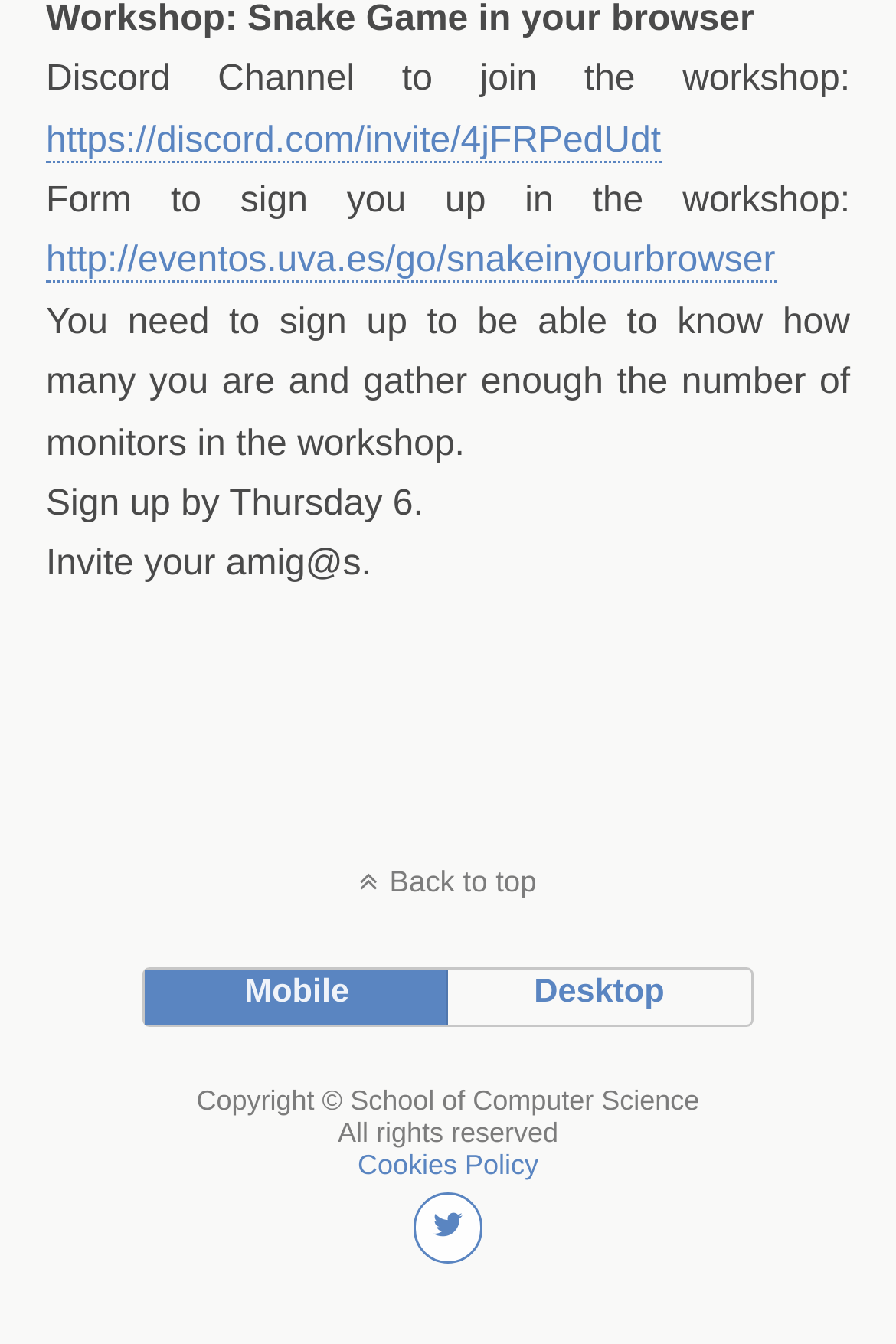Please provide a comprehensive response to the question below by analyzing the image: 
What is the name of the school mentioned?

The copyright notice at the bottom of the webpage mentions 'School of Computer Science', indicating that the webpage is affiliated with this school.